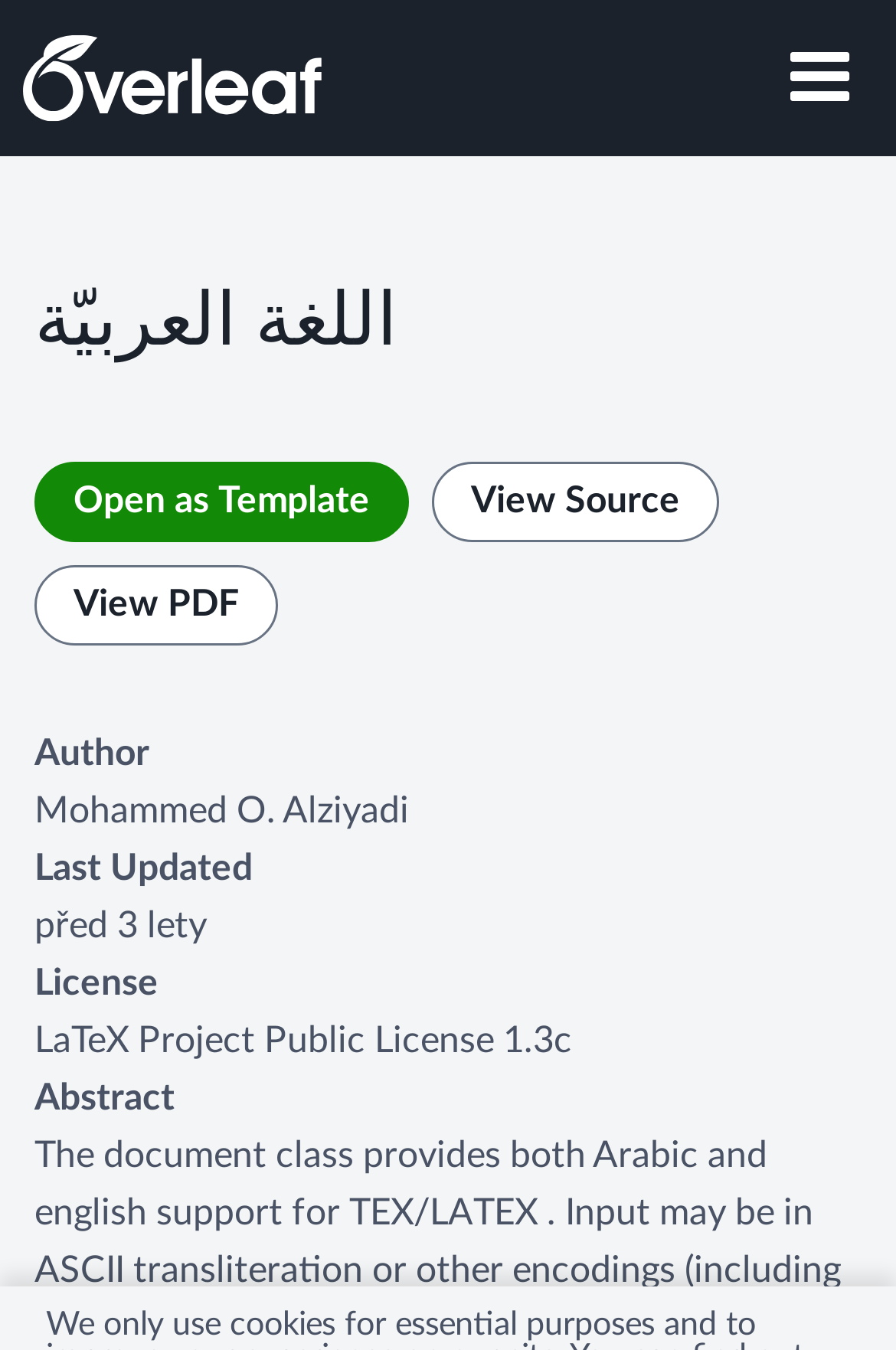Create a detailed narrative describing the layout and content of the webpage.

The webpage appears to be a LaTeX editor page, specifically showcasing a document class that supports both Arabic and English languages. At the top right corner, there is a button labeled "Toggle Pro navigation". On the top left, there is a link to "Overleaf", which is an online LaTeX editor. 

Below the "Overleaf" link, there is a heading in Arabic, "اللغة العربيّة", which translates to "The Arabic Language". To the right of this heading, there are three links: "Open as Template", "View Source", and "View PDF". 

Further down, there are several lines of text, including "Author" with the name "Mohammed O. Alziyadi", "Last Updated" with the time "před 3 lety" (which means "3 years ago" in Czech), "License" with the details "LaTeX Project Public License 1.3c", and "Abstract". These lines of text are positioned on the left side of the page, with the corresponding values or descriptions indented to the right.